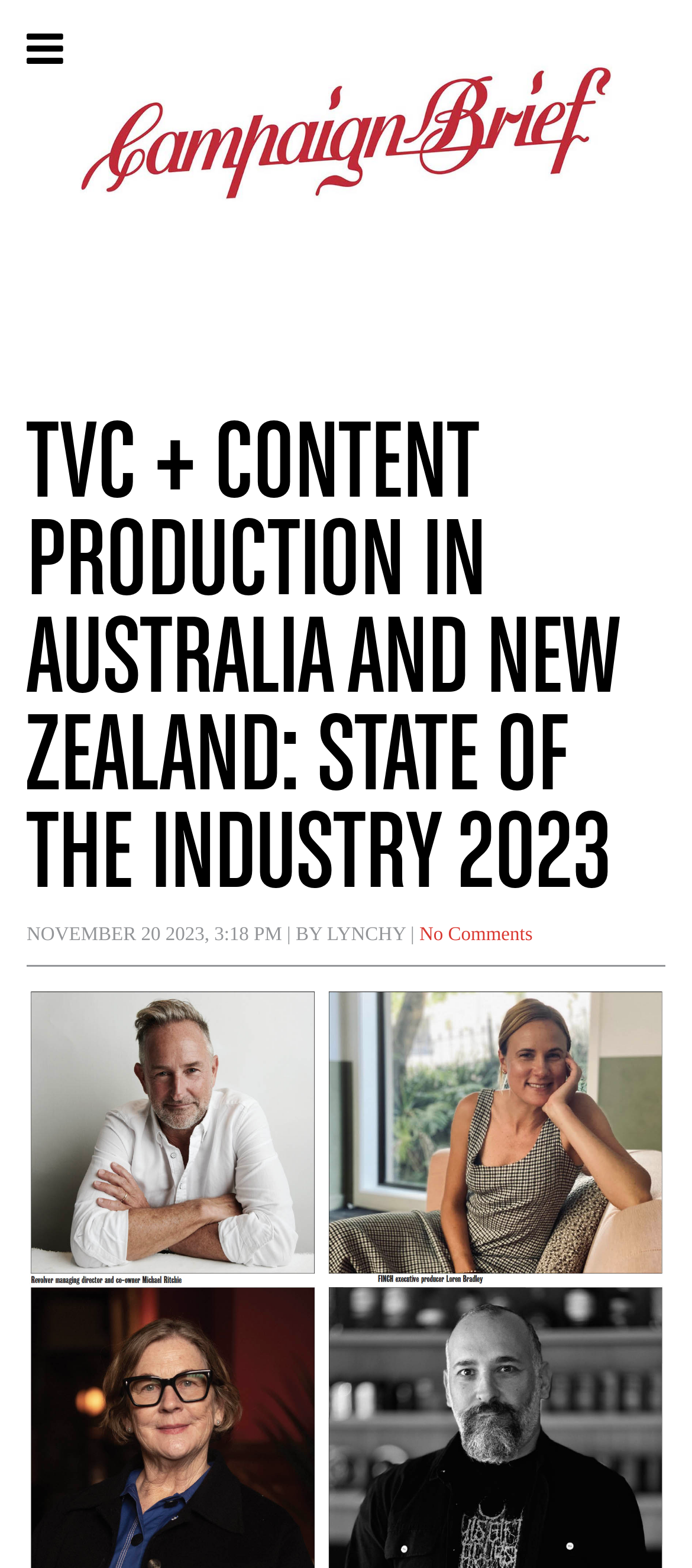Given the element description: "Copyright", predict the bounding box coordinates of the UI element it refers to, using four float numbers between 0 and 1, i.e., [left, top, right, bottom].

None